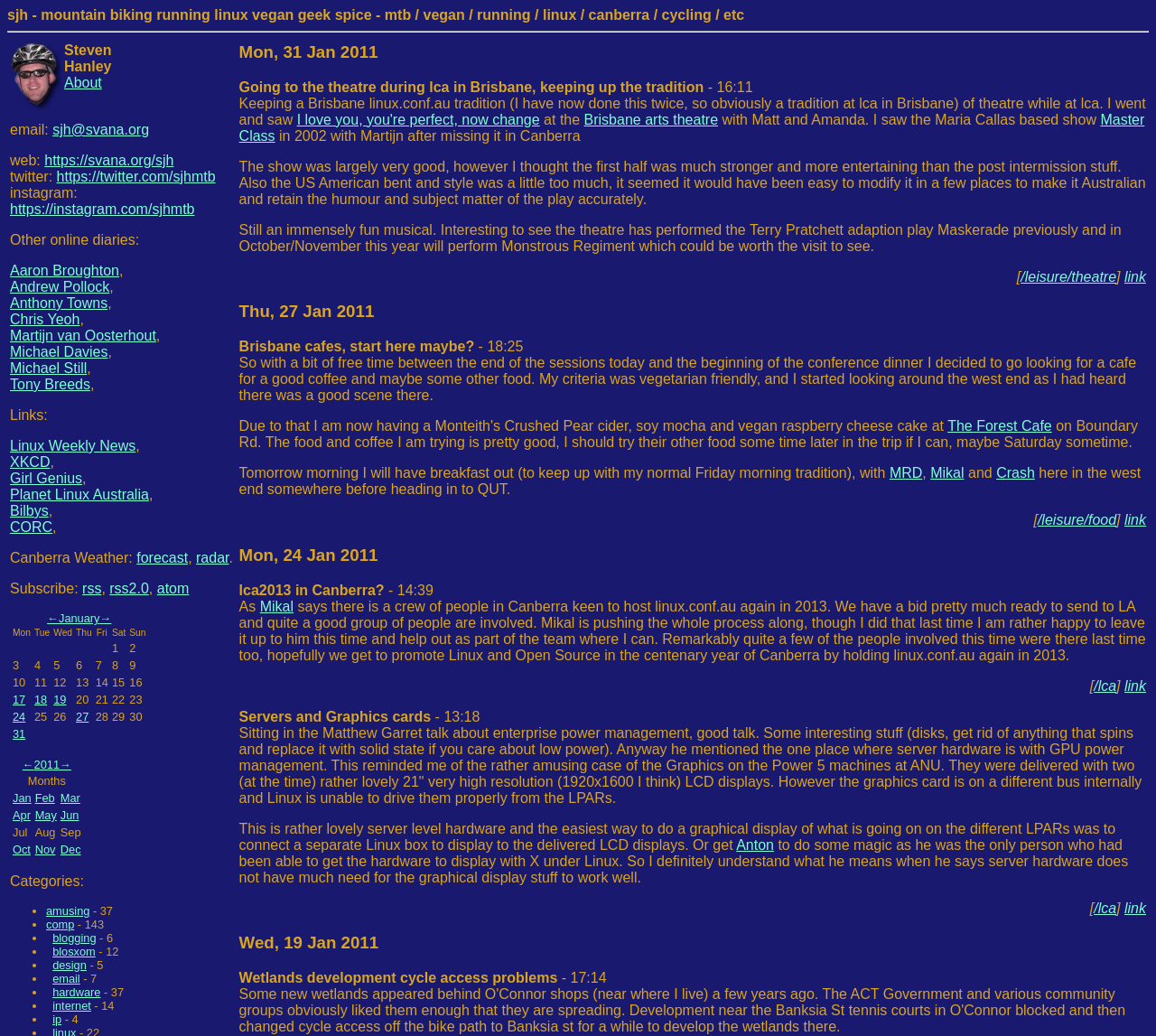Please predict the bounding box coordinates of the element's region where a click is necessary to complete the following instruction: "View Steven Hanley's profile picture". The coordinates should be represented by four float numbers between 0 and 1, i.e., [left, top, right, bottom].

[0.009, 0.041, 0.053, 0.105]